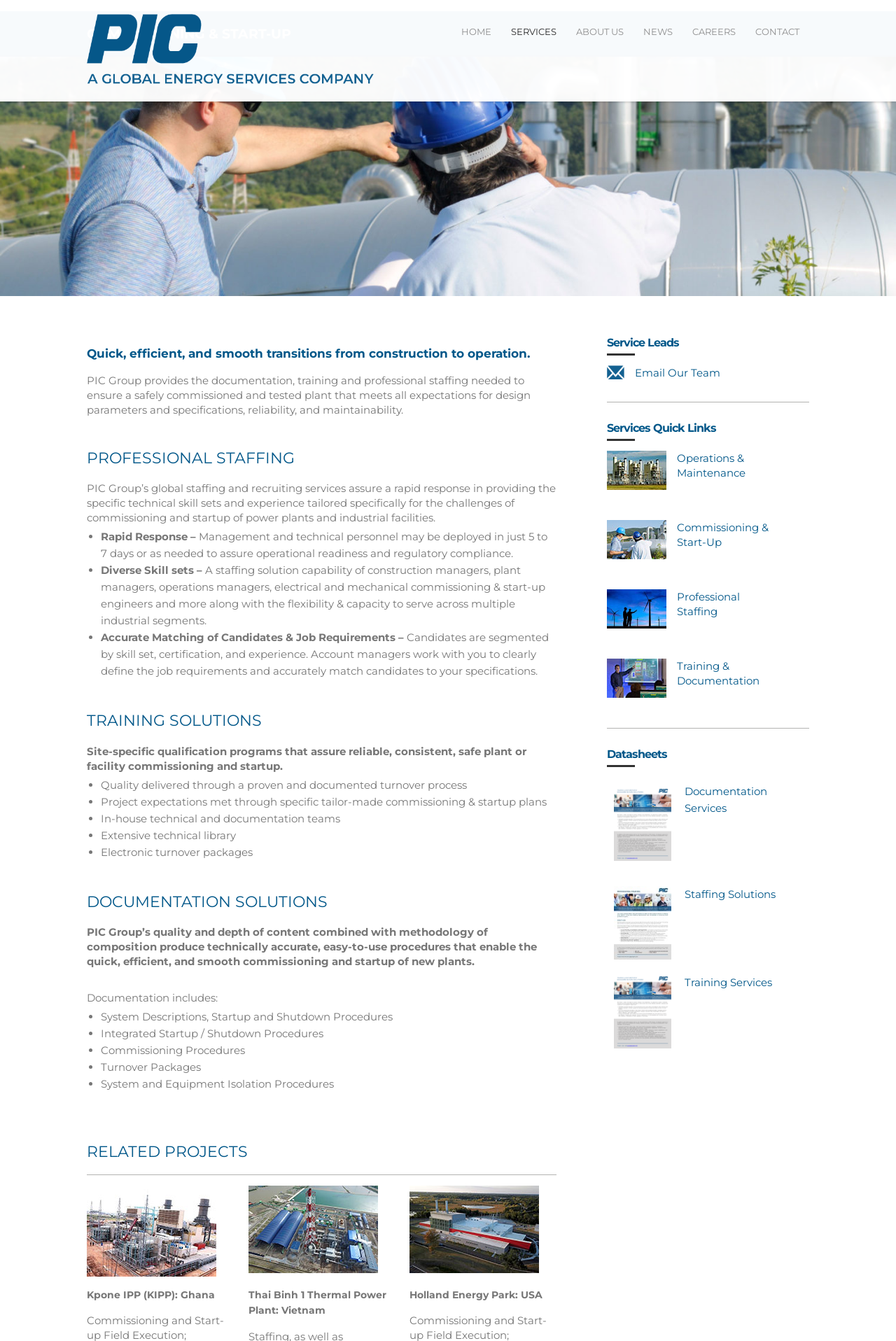What is the purpose of PIC Group’s staffing and recruiting services?
Please give a detailed answer to the question using the information shown in the image.

According to the webpage, PIC Group’s global staffing and recruiting services assure a rapid response in providing the specific technical skill sets and experience tailored specifically for the challenges of commissioning and startup of power plants and industrial facilities.